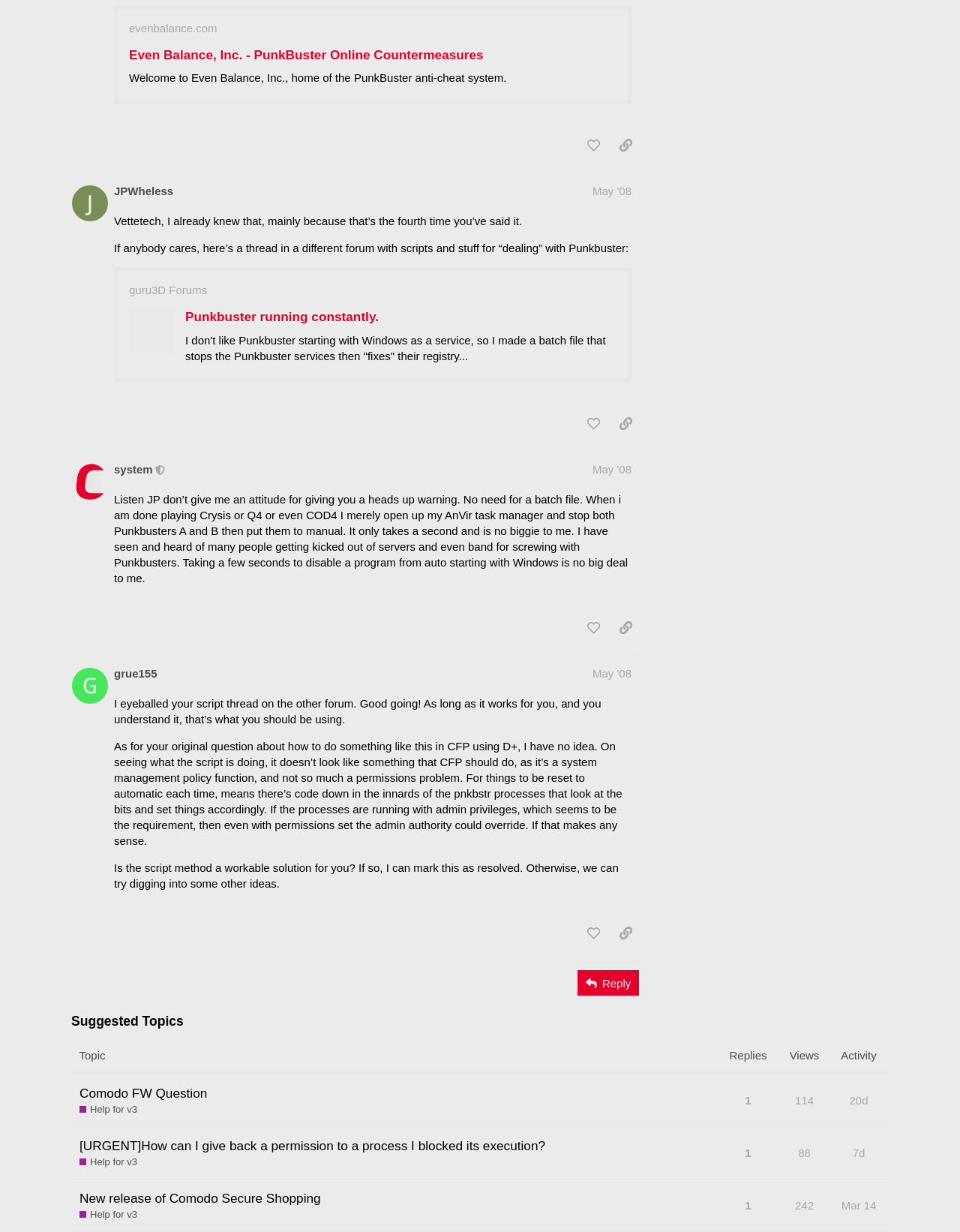How many replies does the topic 'Comodo FW Question Help for v3' have?
Based on the image, answer the question with as much detail as possible.

According to the webpage, the topic 'Comodo FW Question Help for v3' has 1 reply, as indicated by the button 'This topic has 1 reply'.